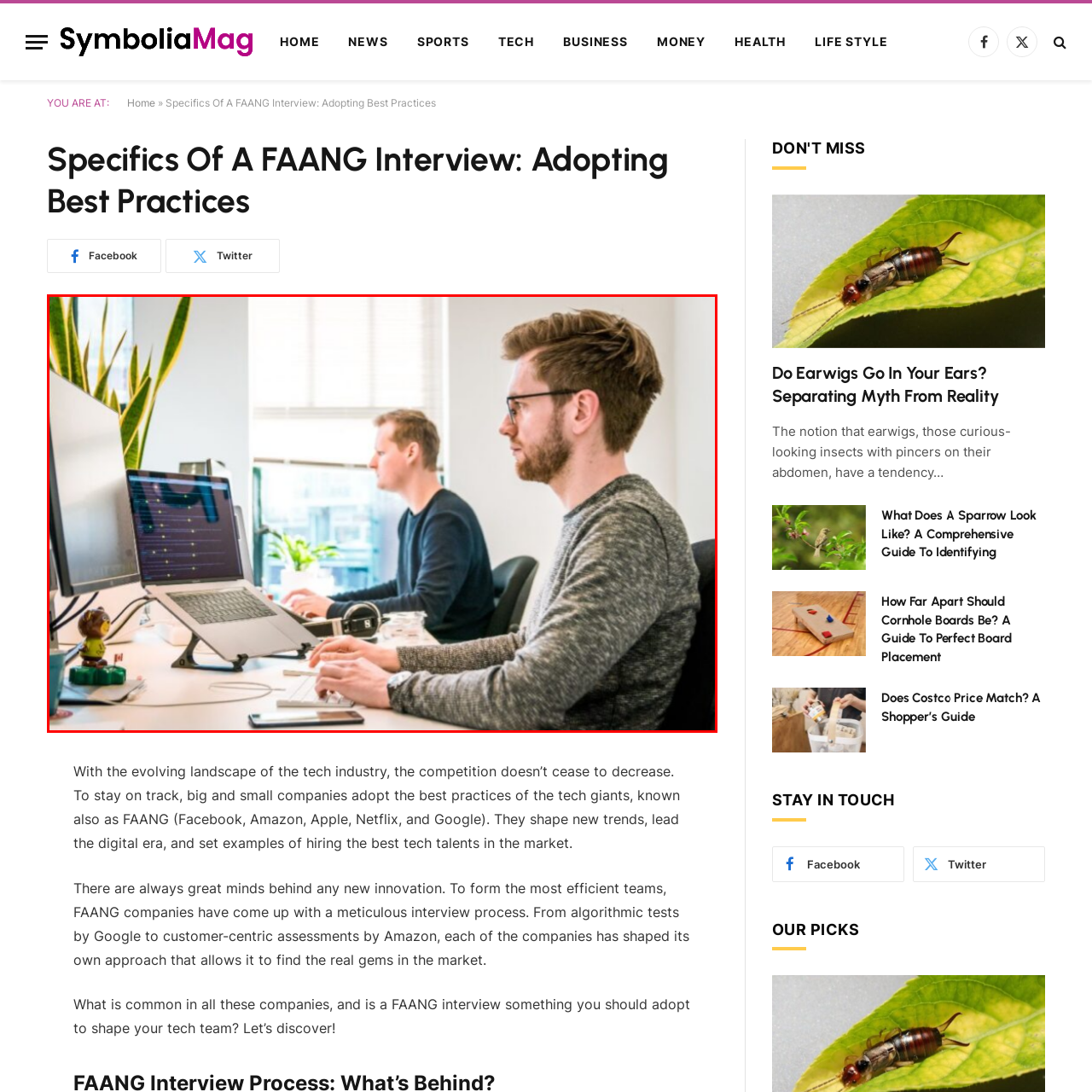Offer a detailed caption for the image that is surrounded by the red border.

The image features two professionals working collaboratively at a modern office desk. The foreground shows a young man with a well-groomed beard, wearing stylish glasses and a grey sweater, intently typing on his laptop. His workspace is neatly organized, with a smartphone and decorative items visible. In the background, another man in a dark shirt focuses on his work, giving a sense of teamwork and productivity. The setting is brightly lit with large windows allowing natural light to pour in, complemented by green plants that enhance the fresh and vibrant office atmosphere. This scene effectively embodies the contemporary work culture, emphasizing concentration and a shared commitment to achieving professional goals.